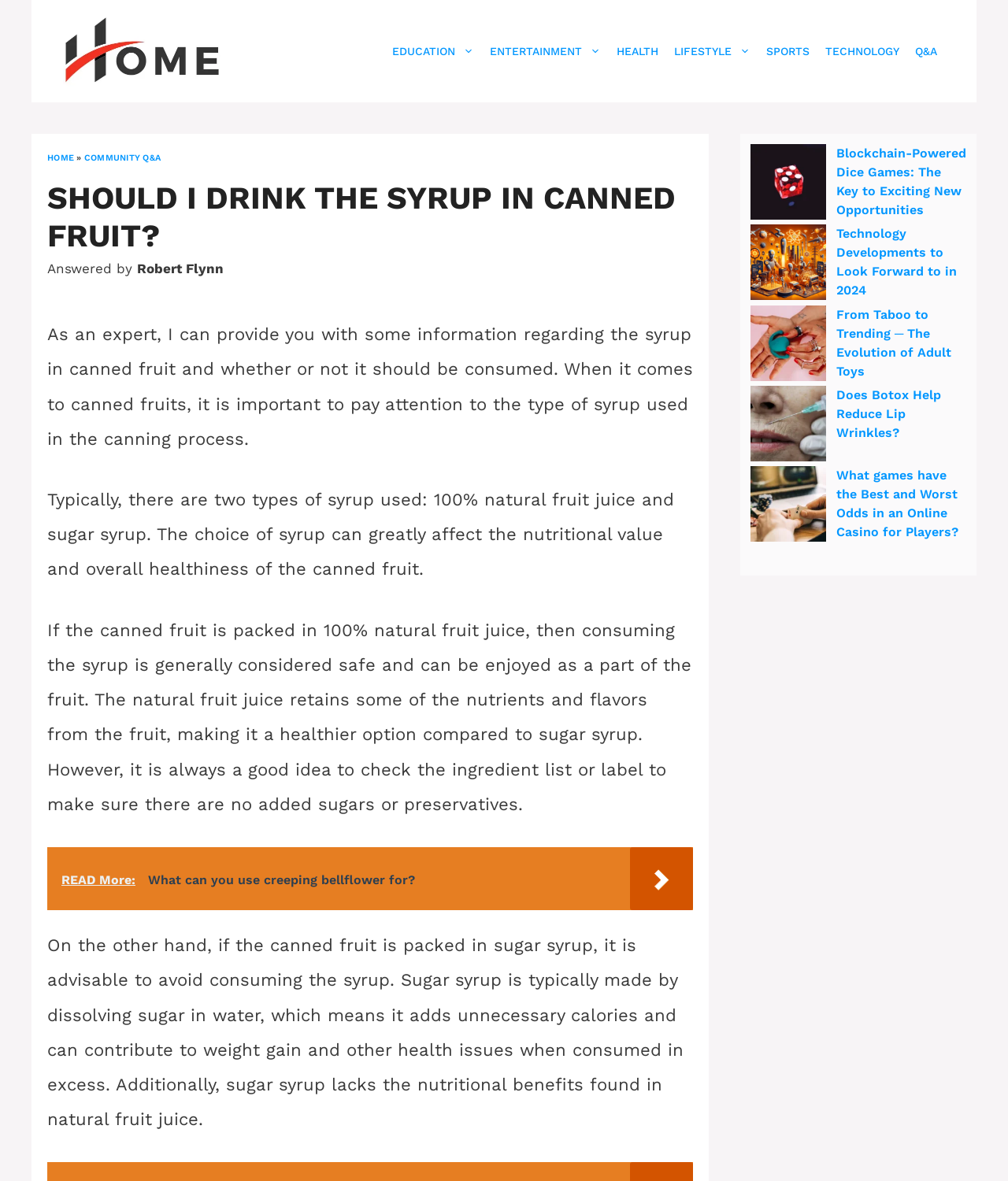Summarize the webpage in an elaborate manner.

The webpage is focused on the topic "Should I drink the syrup in canned fruit?" and features a prominent header with this title. At the top of the page, there is a banner with a link to the site's homepage, accompanied by a small image. Below the banner, a navigation menu with links to various categories such as EDUCATION, ENTERTAINMENT, HEALTH, and more is displayed.

The main content of the page is divided into sections, with the first section featuring a heading and a brief introduction to the topic. The introduction is written by an expert, Robert Flynn, who provides information about the syrup in canned fruit and its potential health effects. The text is divided into paragraphs, with each paragraph discussing a specific aspect of the topic, such as the types of syrup used in canned fruit and their nutritional value.

The page also features a link to read more about a related topic, "What can you use creeping bellflower for?" which is displayed in a layout table. Additionally, there are several links to other articles on the site, including "Blockchain-Powered Dice Games: The Key to Exciting New Opportunities", "Technology Developments to Look Forward to in 2024", "From Taboo to Trending ─ The Evolution of Adult Toys", "Does Botox Help Reduce Lip Wrinkles?", and "What games have the Best and Worst Odds in an Online Casino for Players?". Each of these links is accompanied by a small image.

On the right side of the page, there is a complementary section with more links to articles, including the same ones mentioned above, but with slightly different layouts and images. Overall, the page is well-organized and easy to navigate, with a clear focus on providing information and resources related to the topic of canned fruit and syrup.